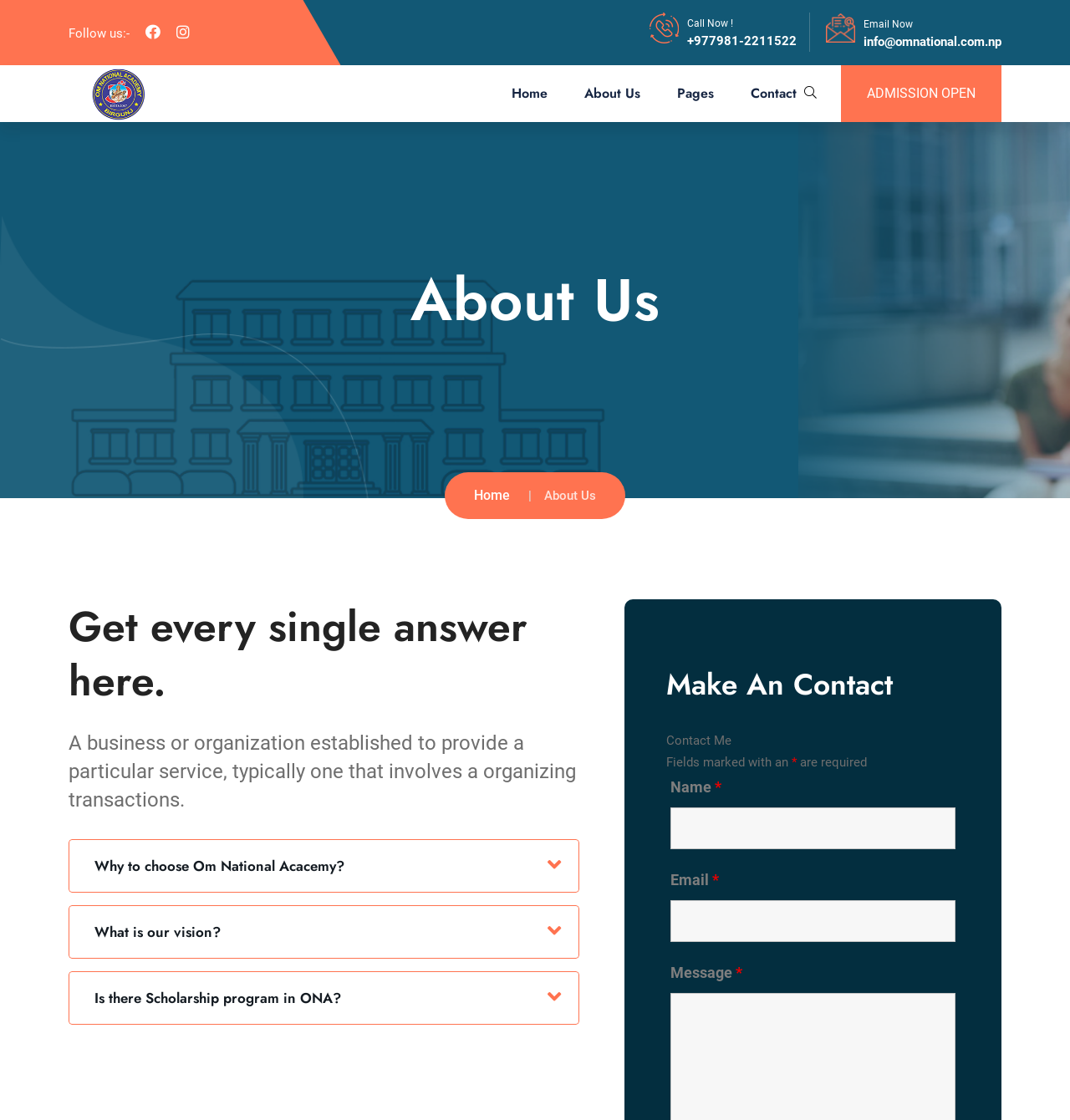Please study the image and answer the question comprehensively:
What are the required fields in the contact form?

I found the required fields by looking at the contact form, where there are textboxes for 'Name' and 'Email' with an asterisk (*) symbol, indicating that they are required fields.